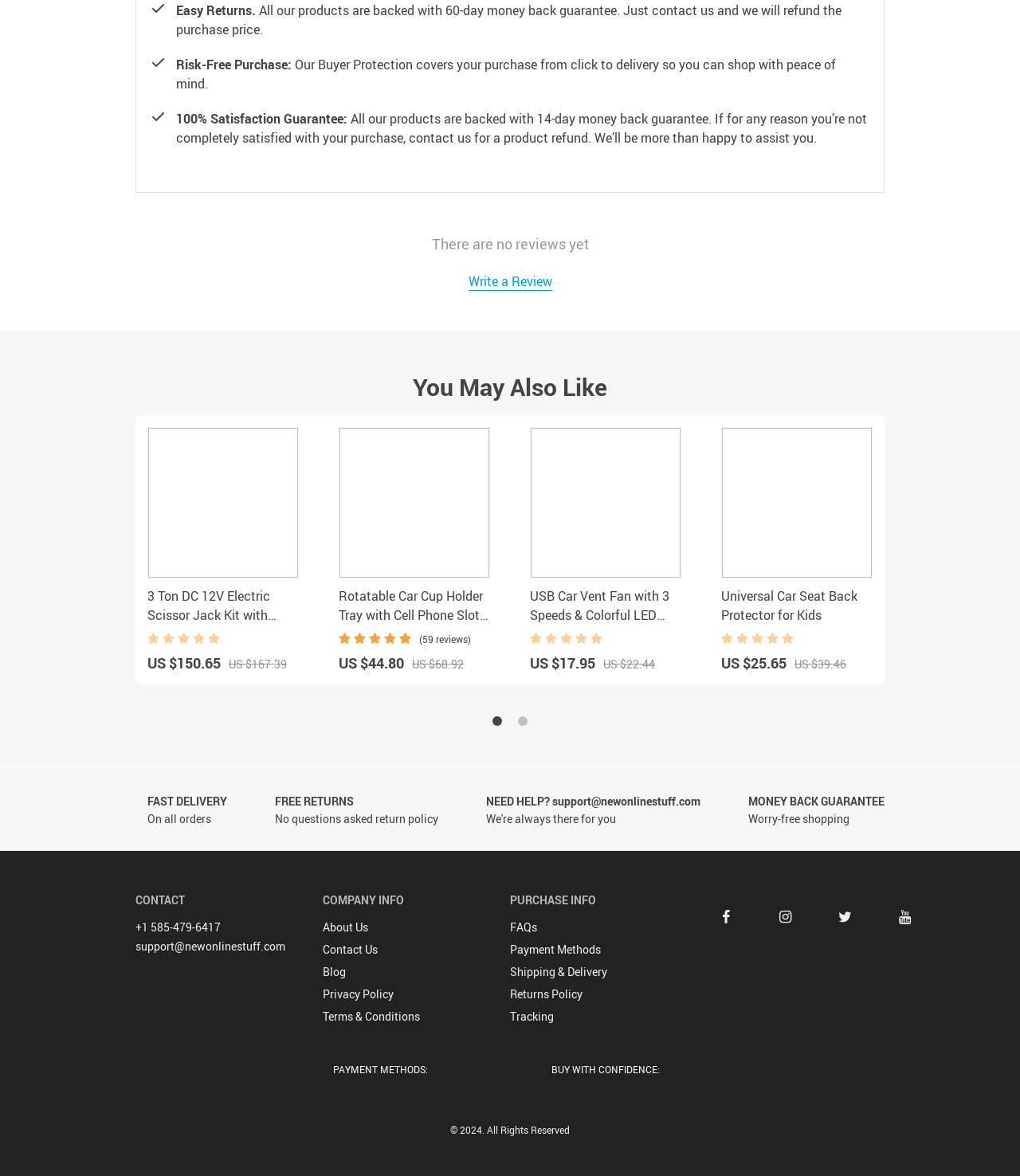Could you find the bounding box coordinates of the clickable area to complete this instruction: "Visit company info page"?

[0.316, 0.757, 0.5, 0.774]